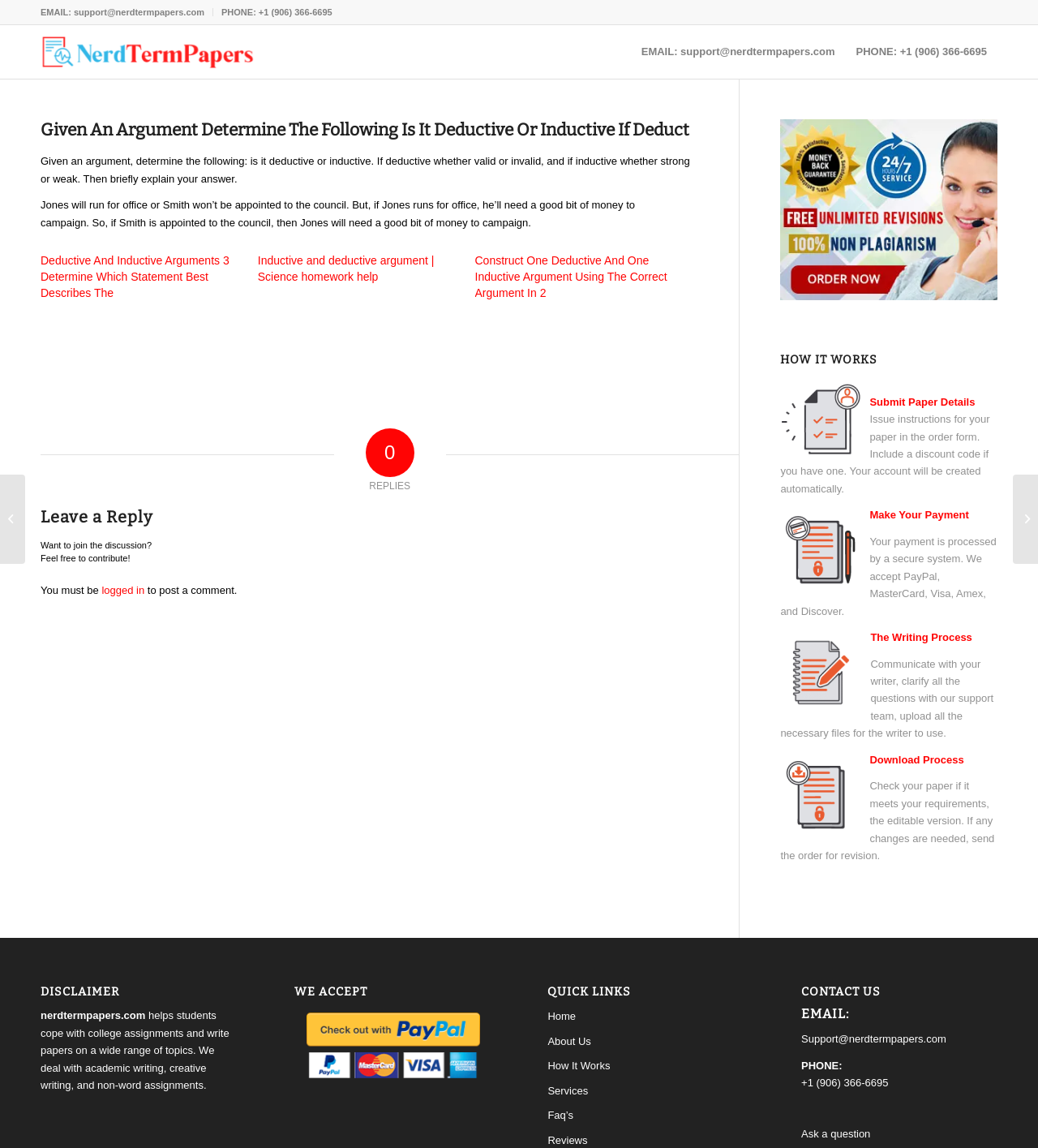Provide the bounding box coordinates of the HTML element described by the text: "DONATE".

None